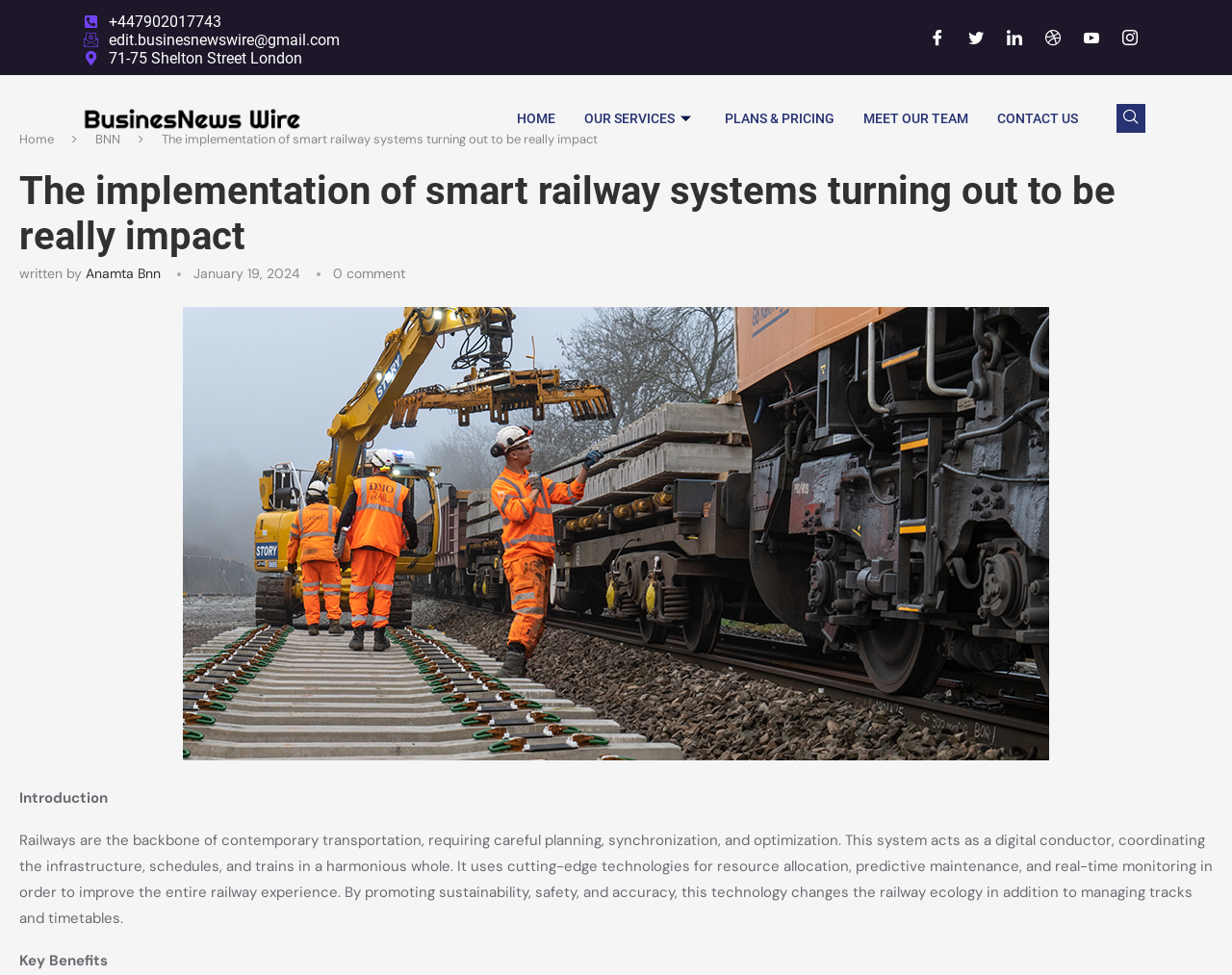Please specify the bounding box coordinates of the clickable section necessary to execute the following command: "Click the CONTACT US link".

[0.798, 0.087, 0.887, 0.156]